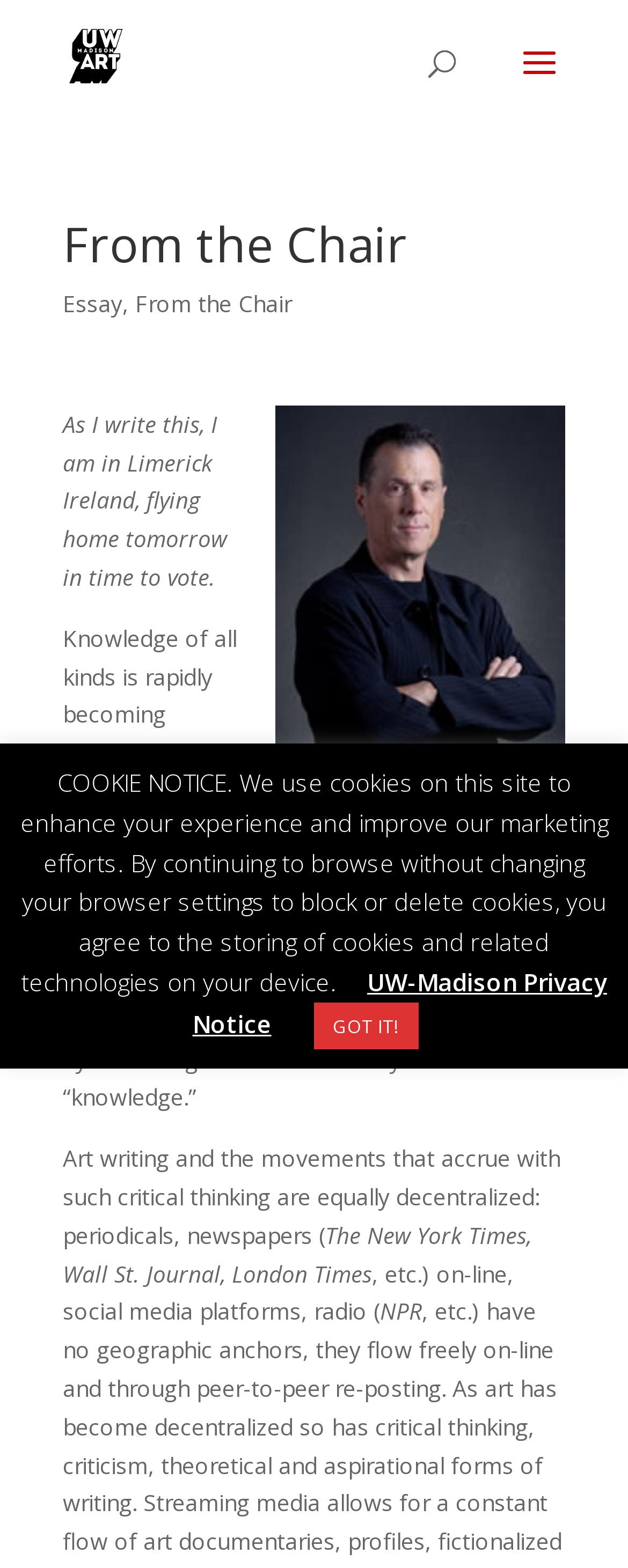Using the description: "UW-Madison Privacy Notice", determine the UI element's bounding box coordinates. Ensure the coordinates are in the format of four float numbers between 0 and 1, i.e., [left, top, right, bottom].

[0.306, 0.616, 0.967, 0.663]